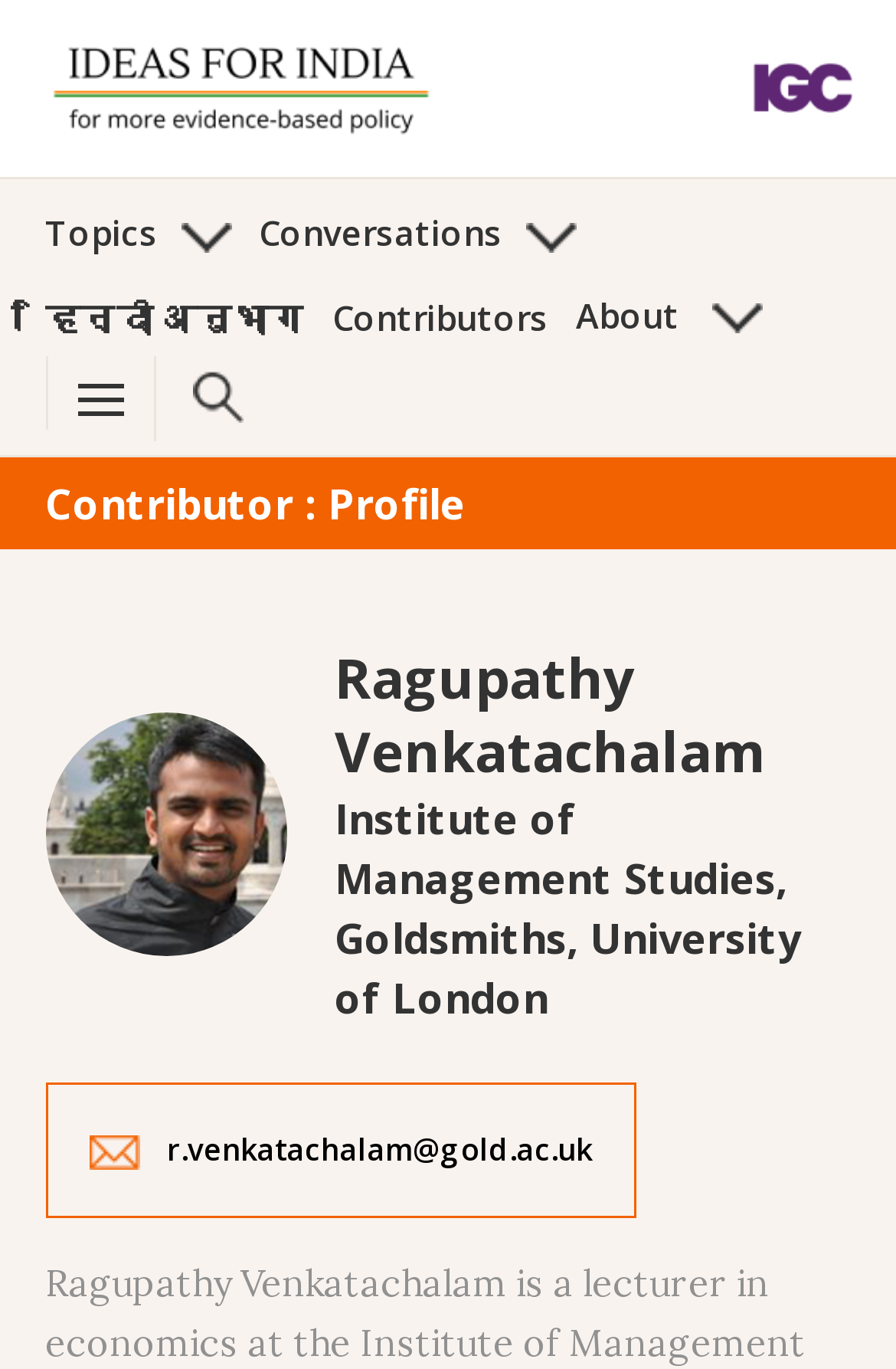Identify the bounding box coordinates of the area that should be clicked in order to complete the given instruction: "open Topics dropdown". The bounding box coordinates should be four float numbers between 0 and 1, i.e., [left, top, right, bottom].

[0.05, 0.153, 0.258, 0.187]